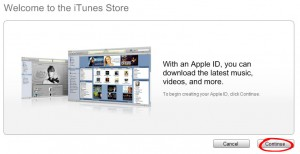What is the color of the 'Continue' button?
Utilize the information in the image to give a detailed answer to the question.

The 'Continue' button is clearly marked in red, inviting users to proceed with the account creation process, making it a prominent call-to-action on the screen.